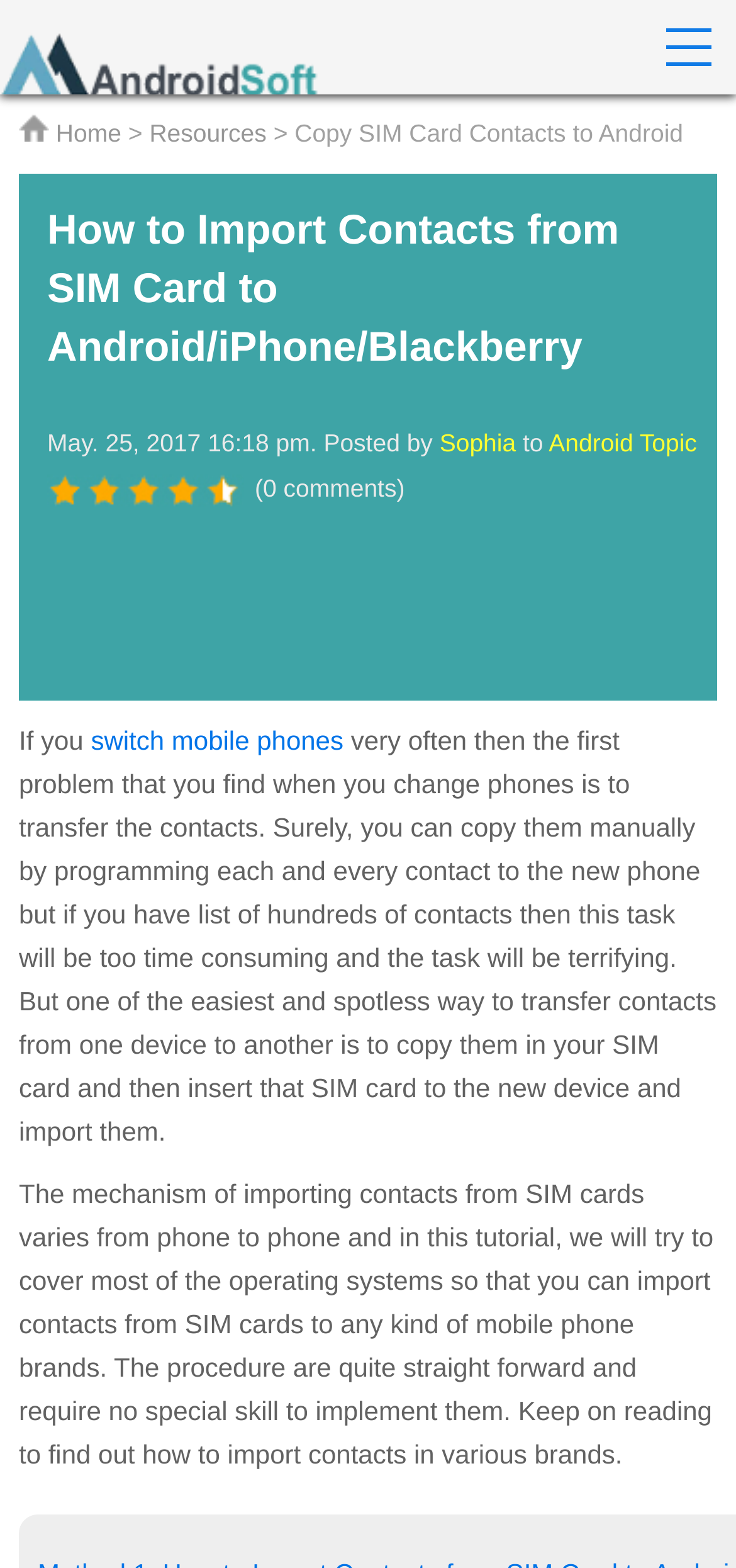Who wrote the article?
Provide an in-depth and detailed explanation in response to the question.

The author of the article is Sophia, which is mentioned in the text 'Posted by Sophia' with a bounding box of [0.597, 0.273, 0.701, 0.291].